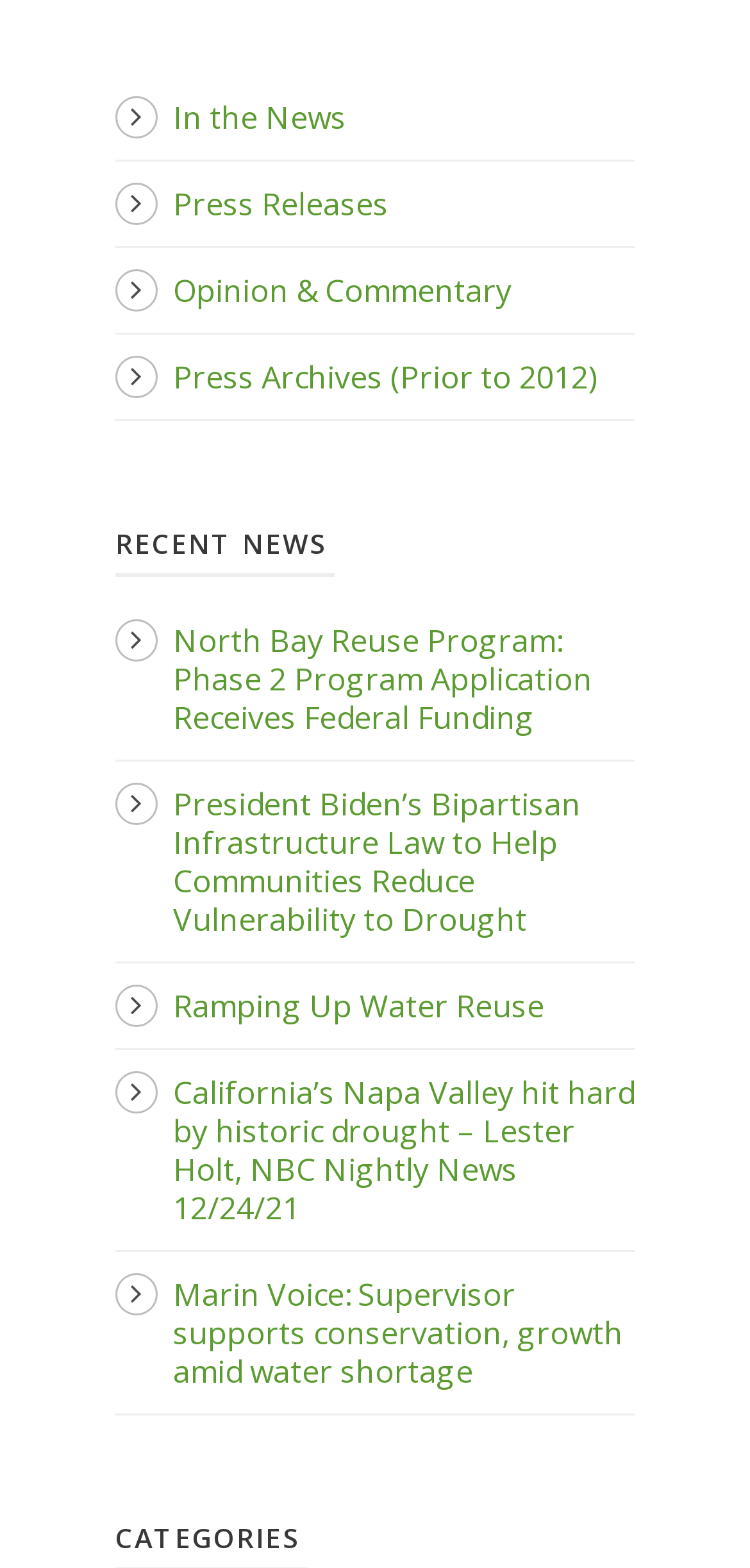Using the format (top-left x, top-left y, bottom-right x, bottom-right y), and given the element description, identify the bounding box coordinates within the screenshot: Press Archives (Prior to 2012)

[0.231, 0.227, 0.797, 0.254]